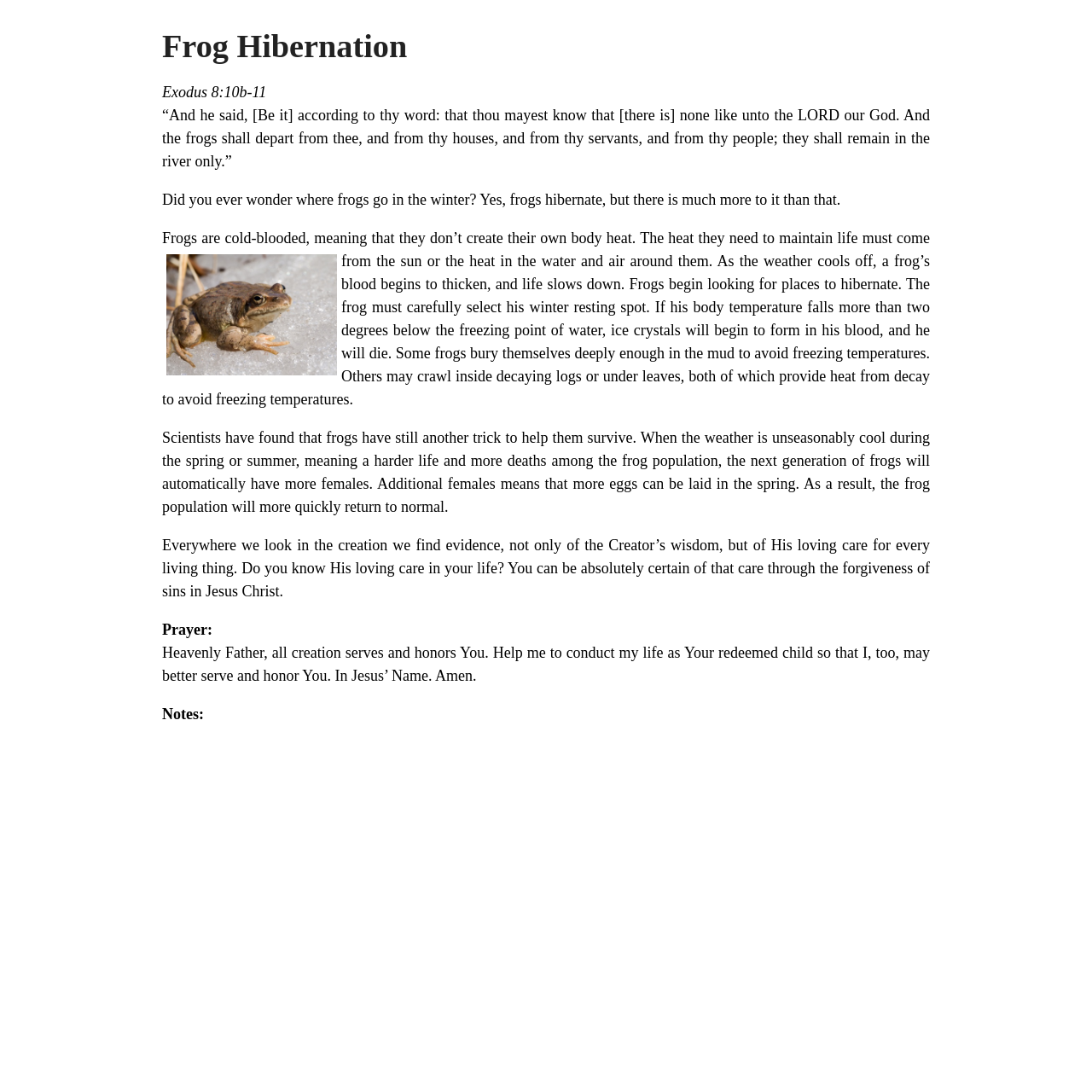What happens to the frog population when the weather is unseasonably cool?
Based on the image, give a concise answer in the form of a single word or short phrase.

More females are born